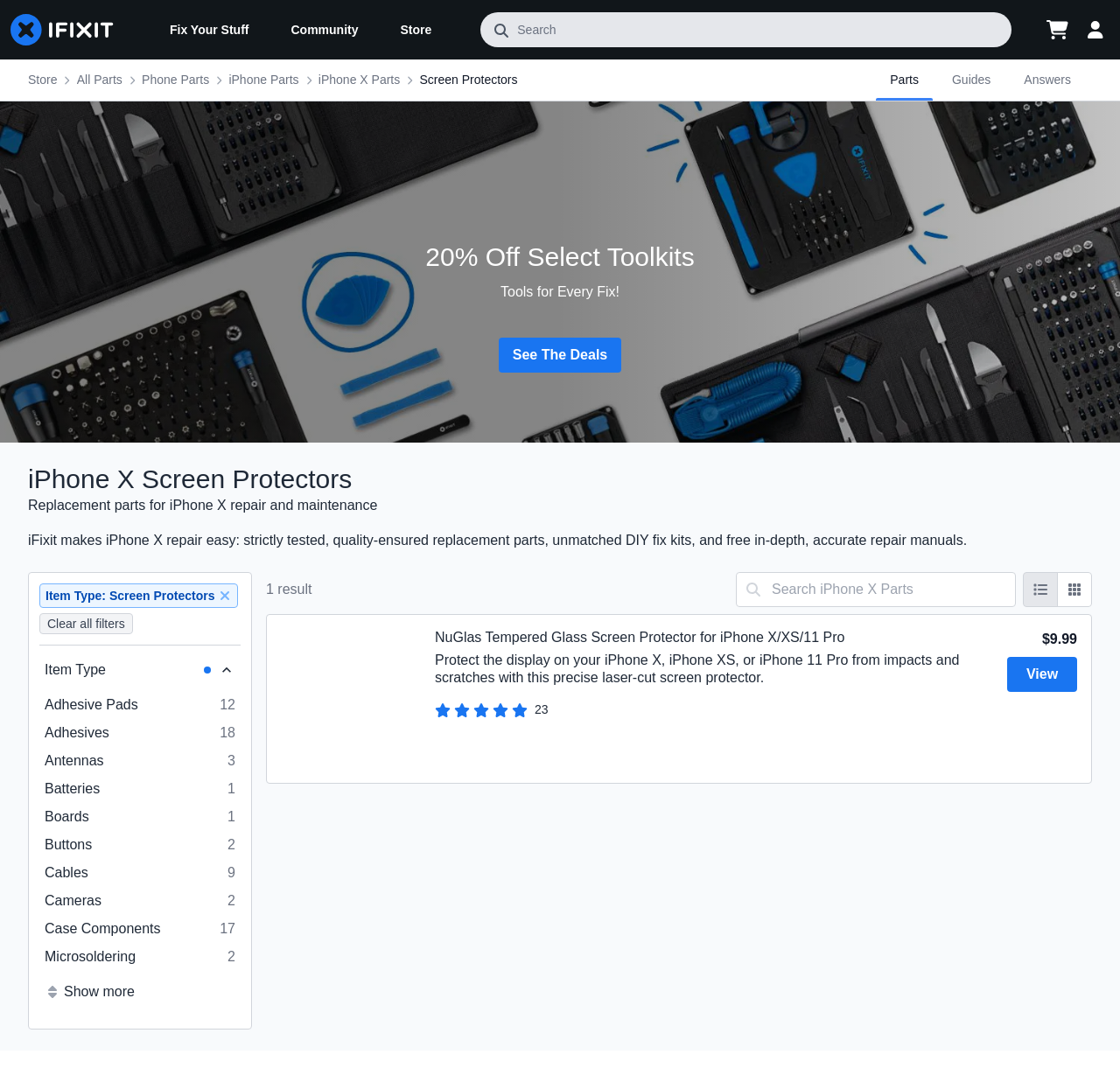Find the bounding box coordinates for the element described here: "About".

None